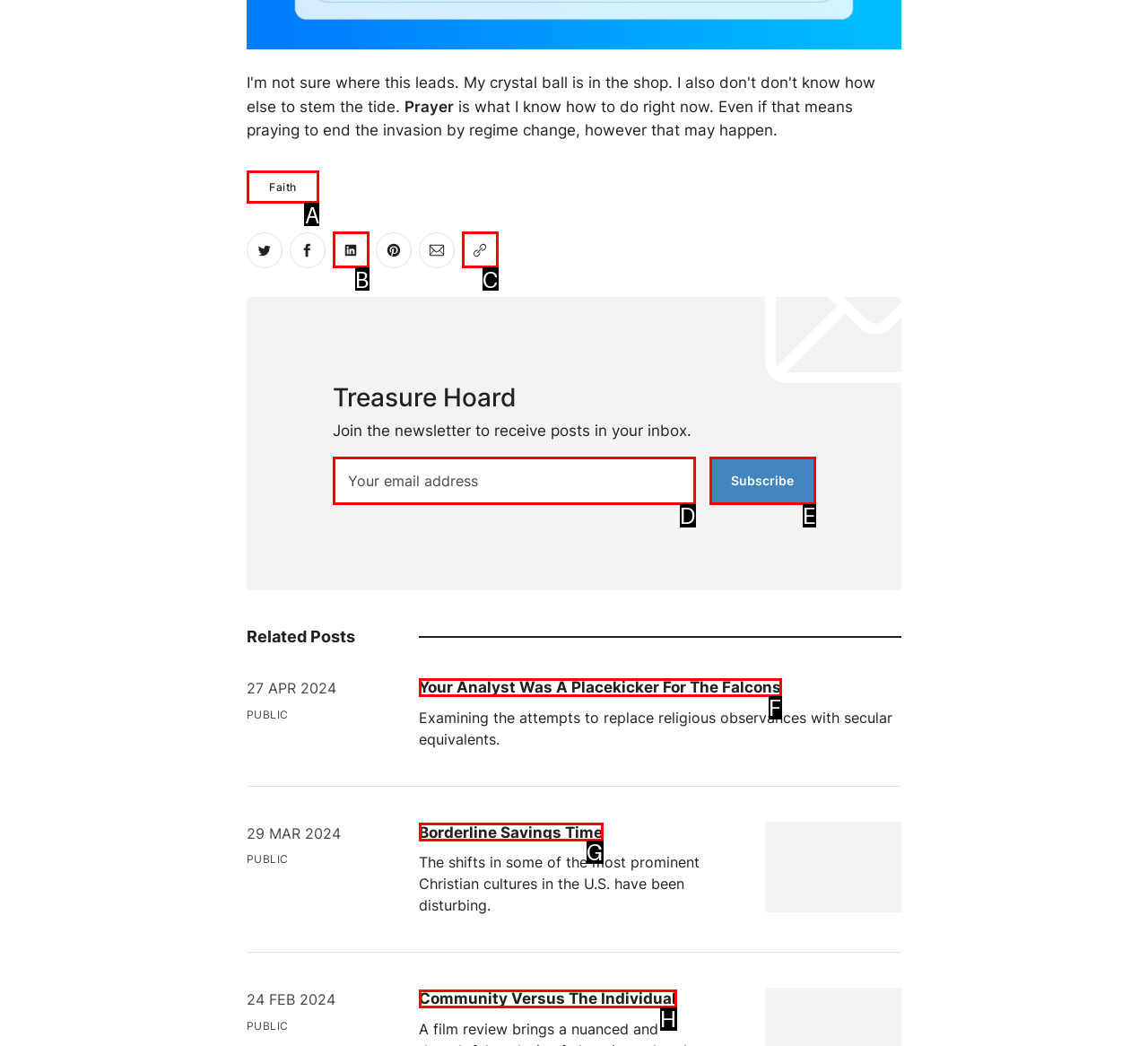For the task: Click on the 'Borderline Savings Time' link, tell me the letter of the option you should click. Answer with the letter alone.

G